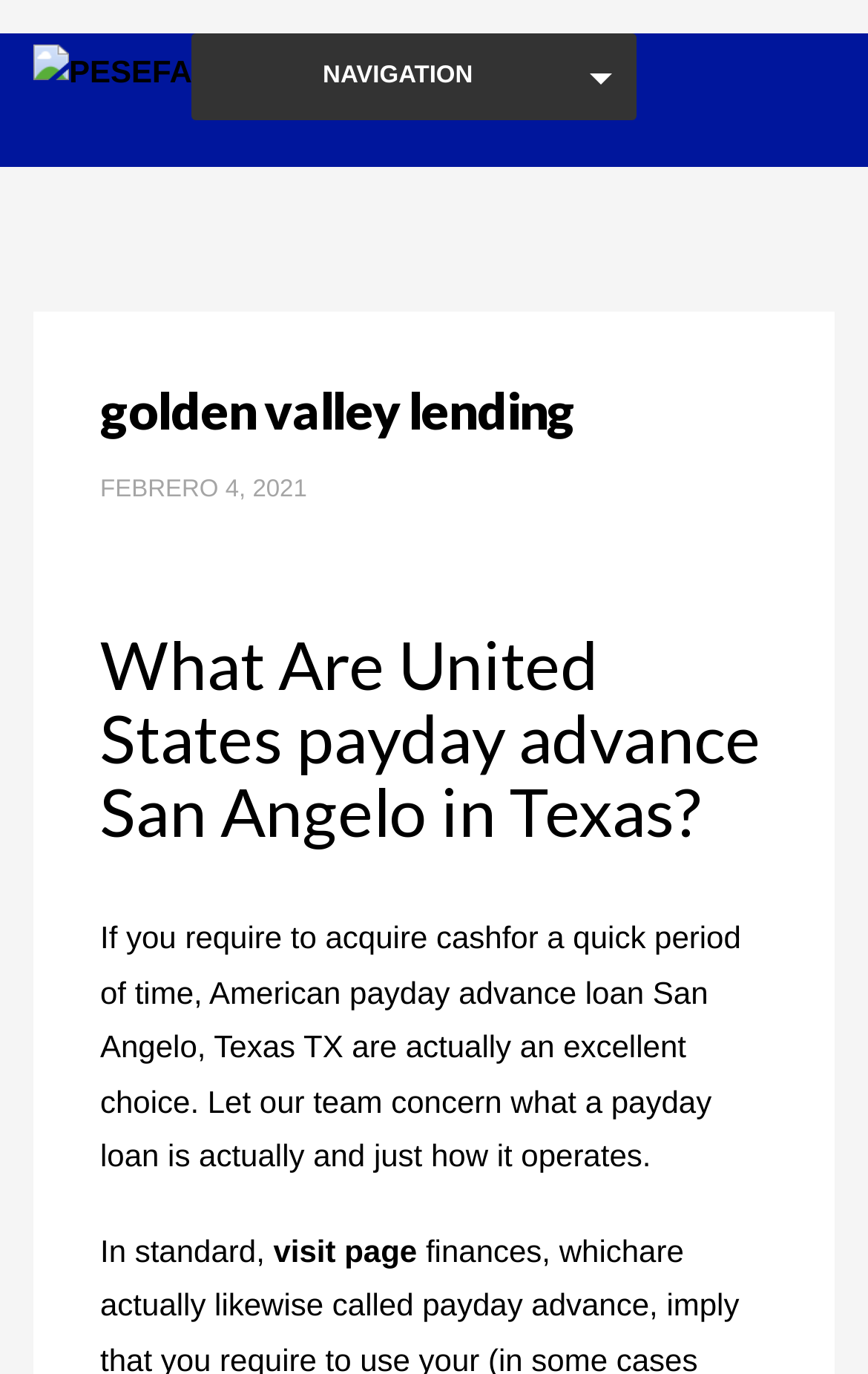Write a detailed summary of the webpage.

The webpage is about Golden Valley Lending and PESEFA. At the top left, there is a link and an image, both labeled as "PESEFA". Below them, there is a combobox. To the right of the combobox, the text "NAVIGATION" is displayed. 

Under the navigation text, there is a header section that spans across the page. Within this section, the title "Golden Valley Lending" is prominently displayed. Below the title, the date "FEBRERO 4, 2021" is shown. 

Further down, a heading asks the question "What Are United States payday advance San Angelo in Texas?" Below this question, a paragraph of text explains what a payday loan is and how it works. The text starts with "If you require to acquire cash for a quick period of time, American payday advance loan San Angelo, Texas TX are actually an excellent choice." 

The text continues in the next line, starting with "In standard," and is followed by a link labeled "visit page".